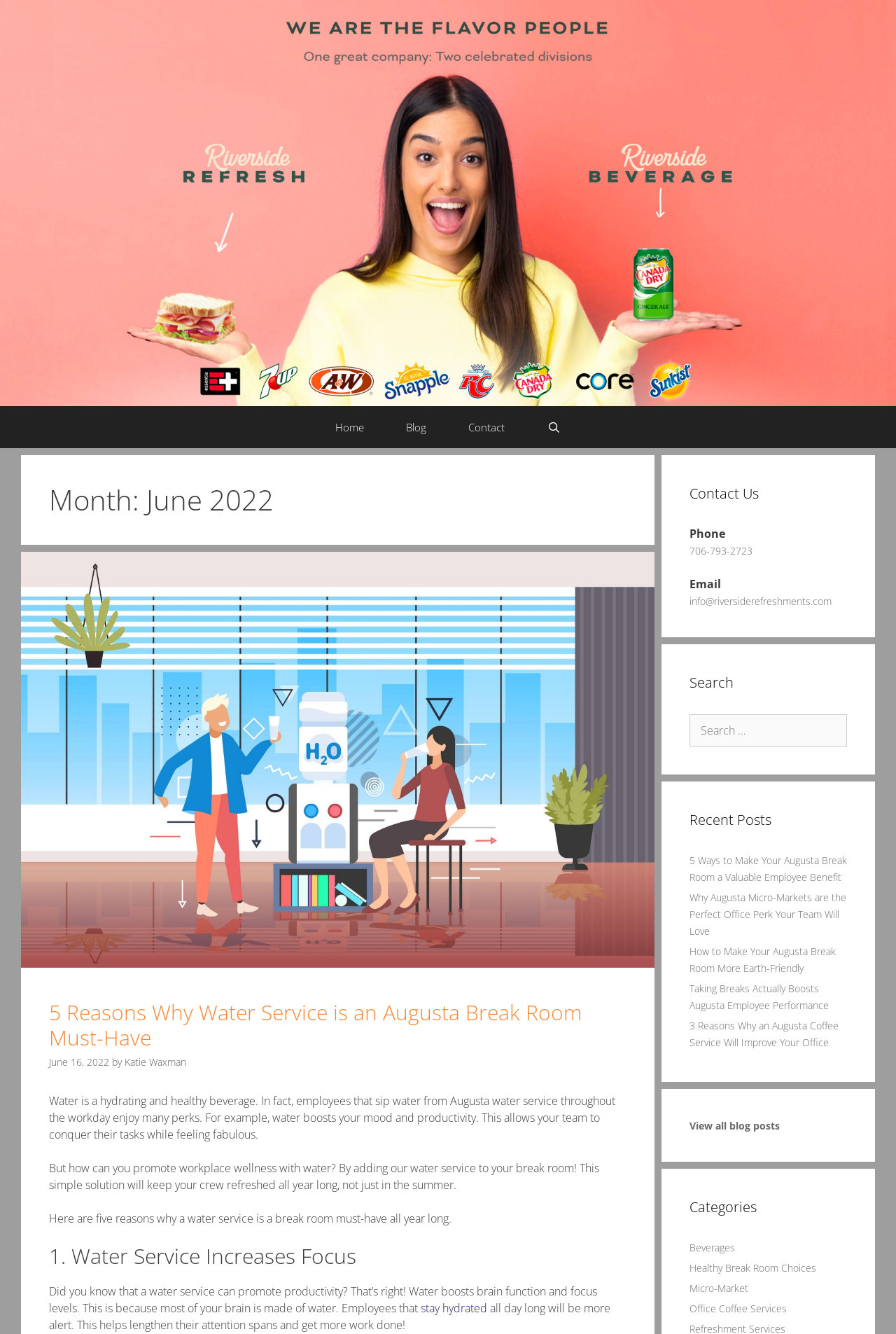What is the main topic of the webpage?
Based on the image, give a one-word or short phrase answer.

Water service